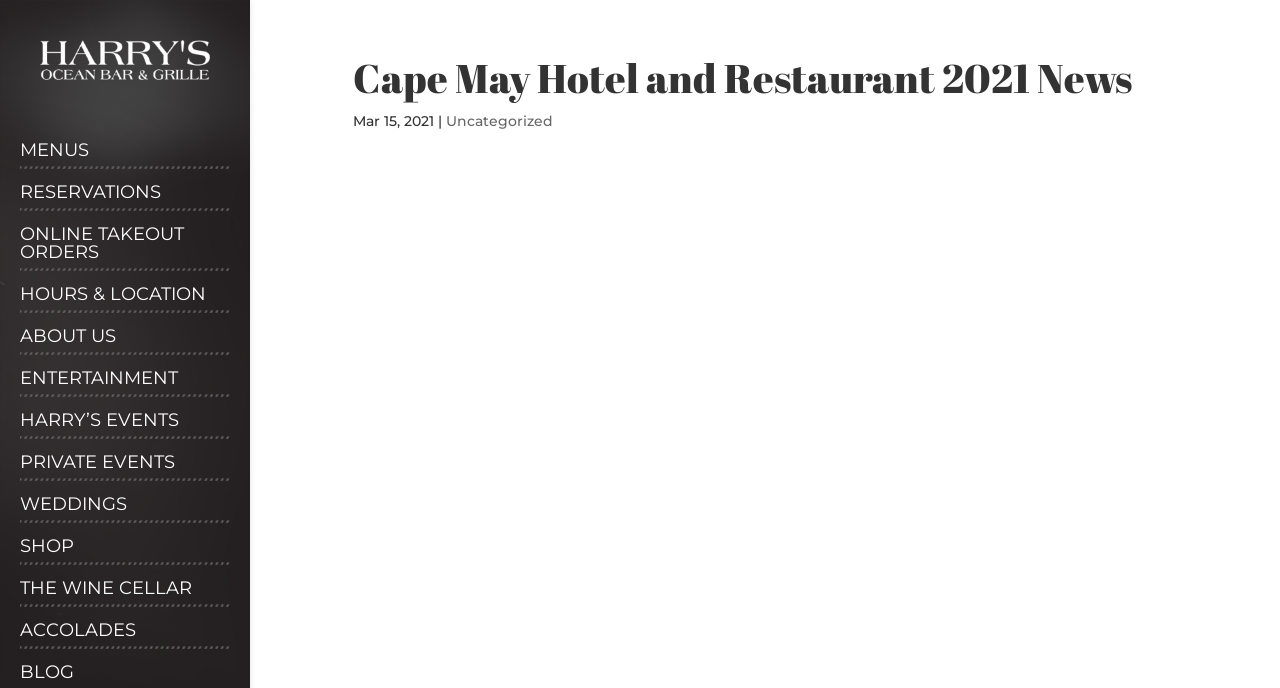What are the different sections on the webpage?
Please give a detailed and elaborate explanation in response to the question.

I found the answer by looking at the vertical list of links on the left side of the webpage, which includes sections such as MENUS, RESERVATIONS, ONLINE TAKEOUT ORDERS, and more.